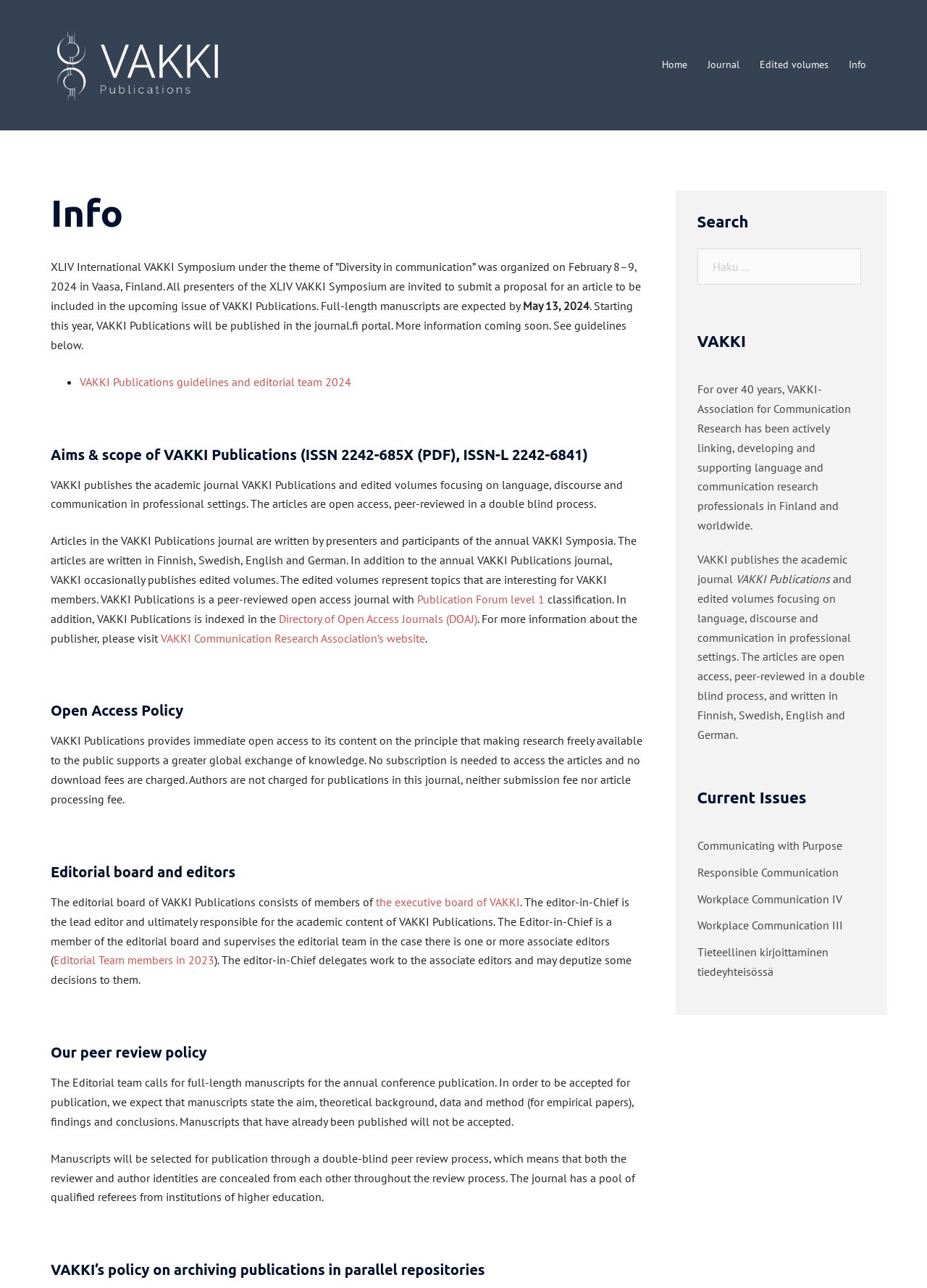What is the theme of the XLIV International VAKKI Symposium?
Respond to the question with a well-detailed and thorough answer.

The answer can be found in the StaticText element with the text 'XLIV International VAKKI Symposium under the theme of ”Diversity in communication” was organized on February 8–9, 2024 in Vaasa, Finland.'